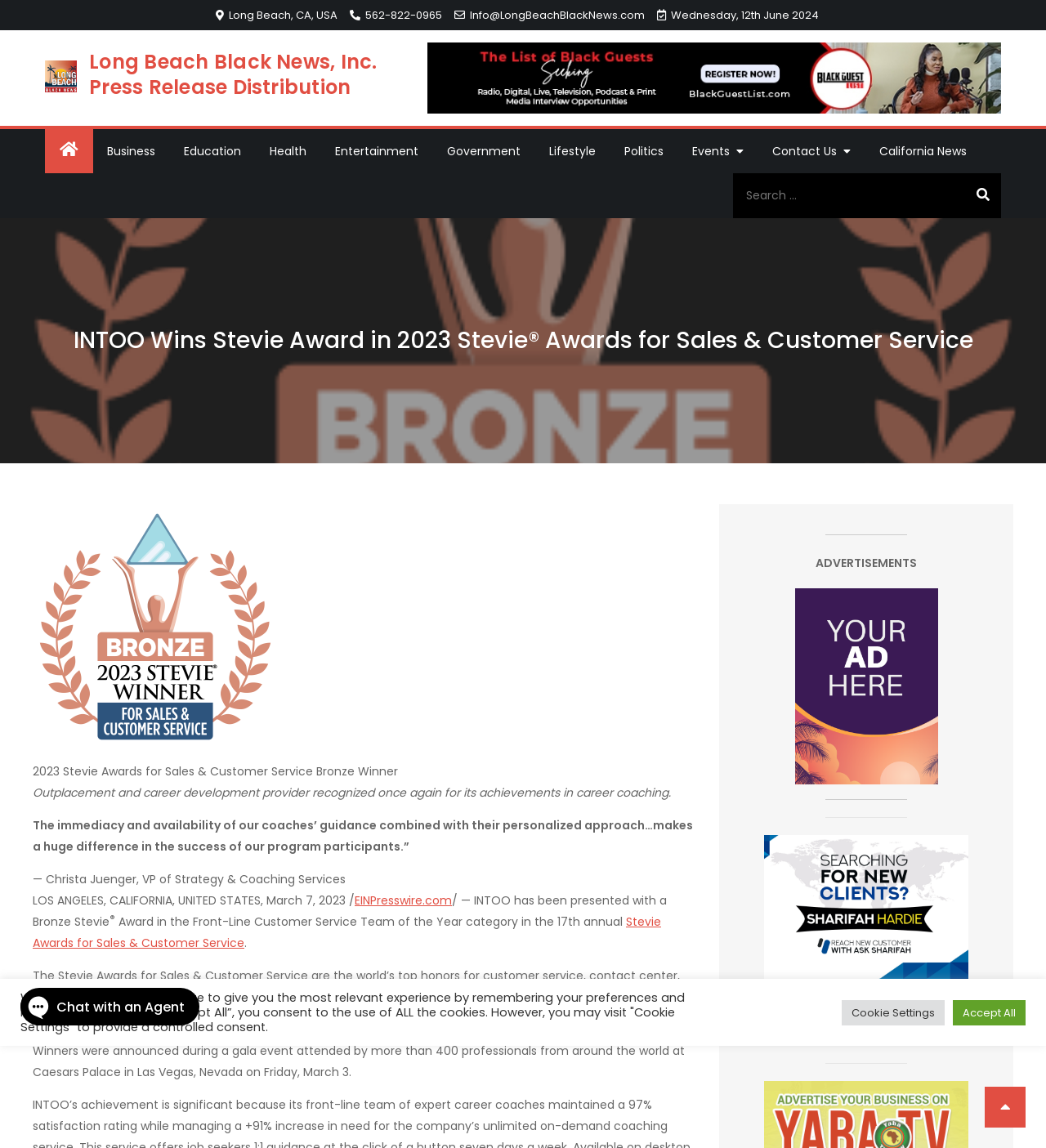Generate the main heading text from the webpage.

Long Beach Black News, Inc. Press Release Distribution